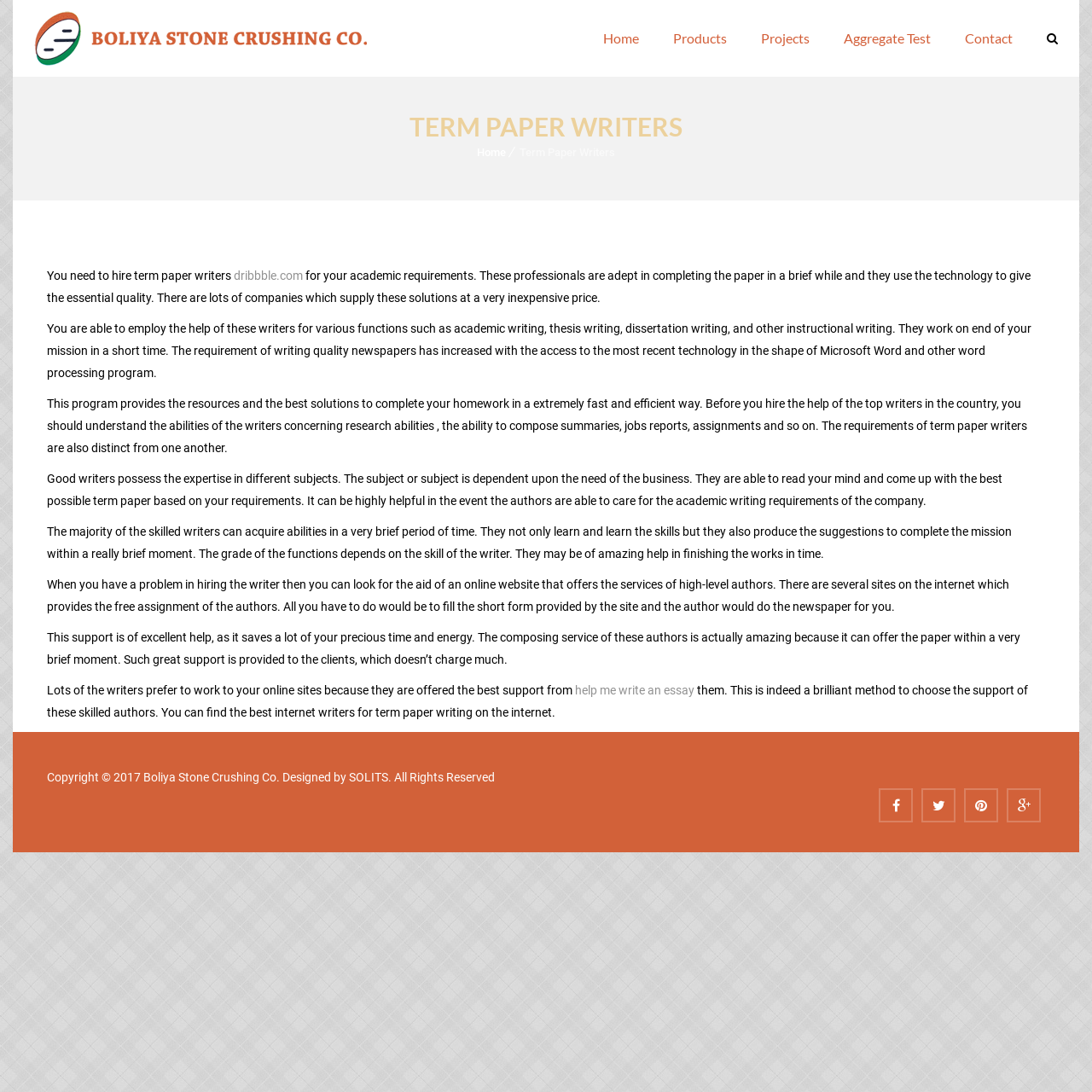Generate a comprehensive description of the contents of the webpage.

The webpage is about term paper writers and Boliya Stone Crushing Co. At the top, there is a logo of Boliya Stone Crushing Co. accompanied by a link to the company's website. Next to it, there are several navigation links, including "Home", "Products", "Projects", "Aggregate Test", and "Contact".

Below the navigation links, there is a large heading "TERM PAPER WRITERS" followed by a brief introduction to term paper writers and their services. The introduction is divided into several paragraphs, explaining the benefits of hiring term paper writers, their skills, and how they can help with academic writing.

On the right side of the introduction, there is a link to "dribbble.com". The introduction is followed by a section that discusses the importance of good writers, their expertise in different subjects, and how they can help with academic writing requirements.

At the bottom of the page, there is a copyright notice that reads "Copyright © 2017 Boliya Stone Crushing Co. Designed by SOLITS. All Rights Reserved". Next to the copyright notice, there are several social media links.